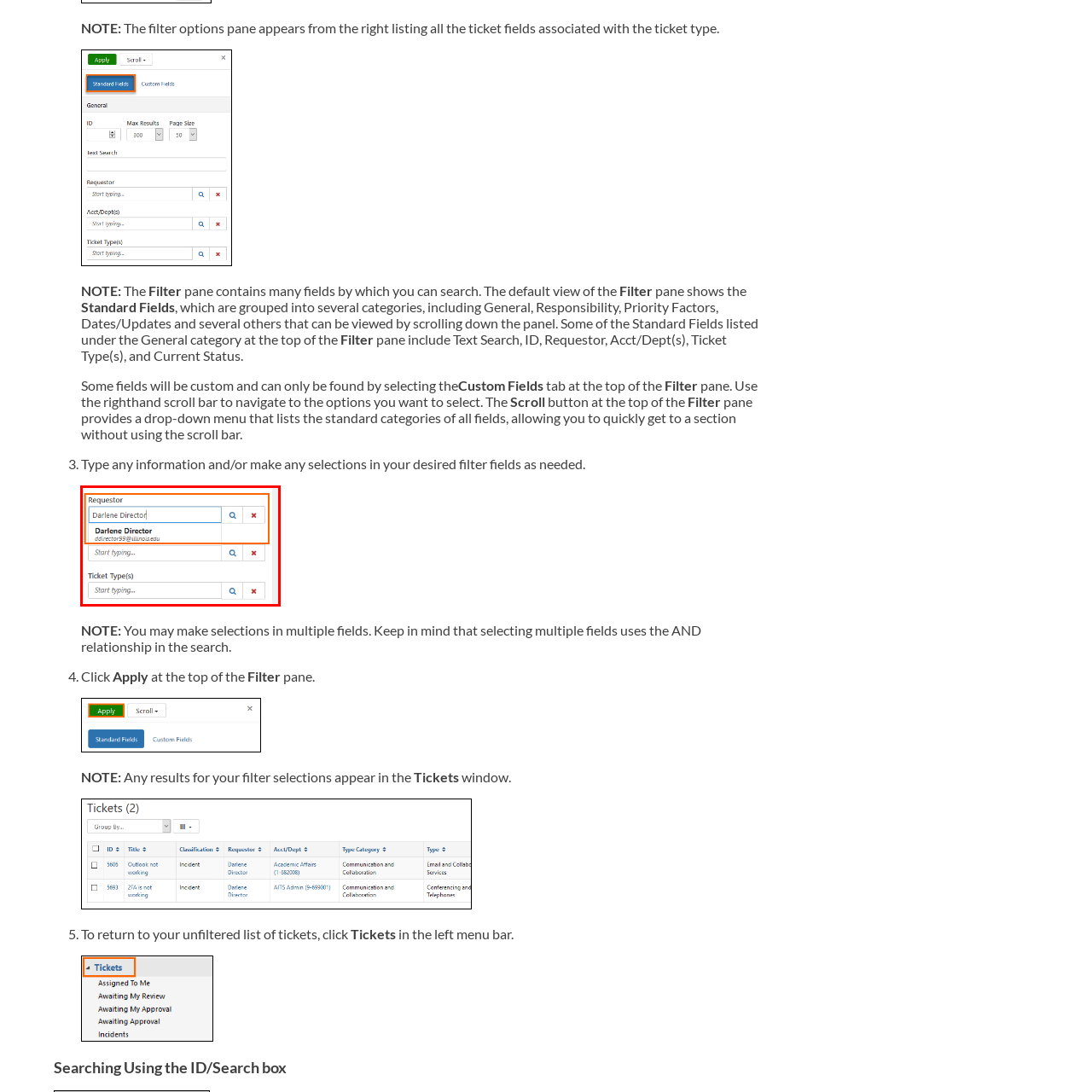Inspect the image bordered in red and answer the following question in detail, drawing on the visual content observed in the image:
What can users refine their search by?

Users can further refine their search by specifying ticket categories, as indicated by the 'Ticket Type(s)' fields visible in the filter pane, allowing for more tailored searches.